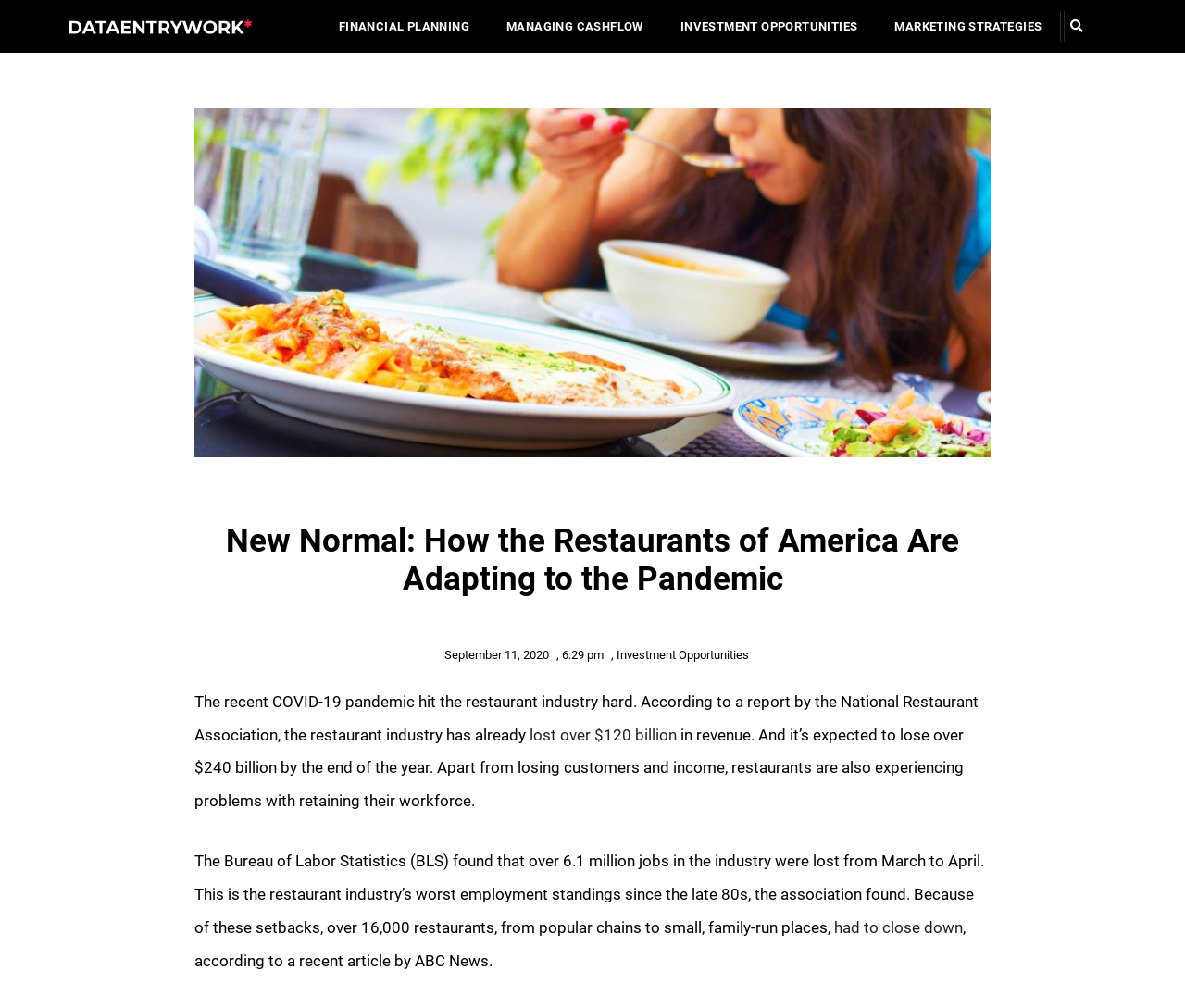Could you specify the bounding box coordinates for the clickable section to complete the following instruction: "Read about Investment Opportunities"?

[0.52, 0.643, 0.632, 0.657]